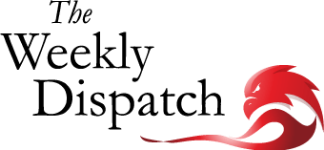What is the color of the dragon-like figure?
Answer the question using a single word or phrase, according to the image.

Red